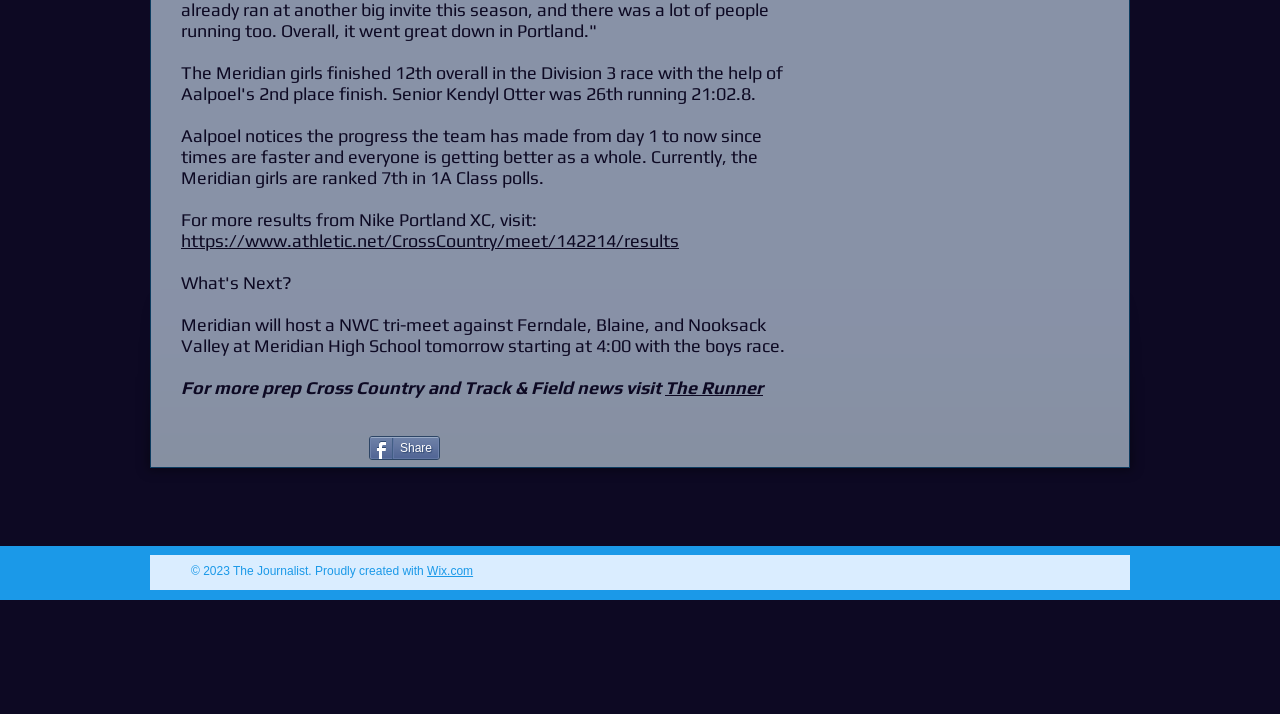Find the bounding box of the UI element described as: "Wix.com". The bounding box coordinates should be given as four float values between 0 and 1, i.e., [left, top, right, bottom].

[0.334, 0.79, 0.37, 0.809]